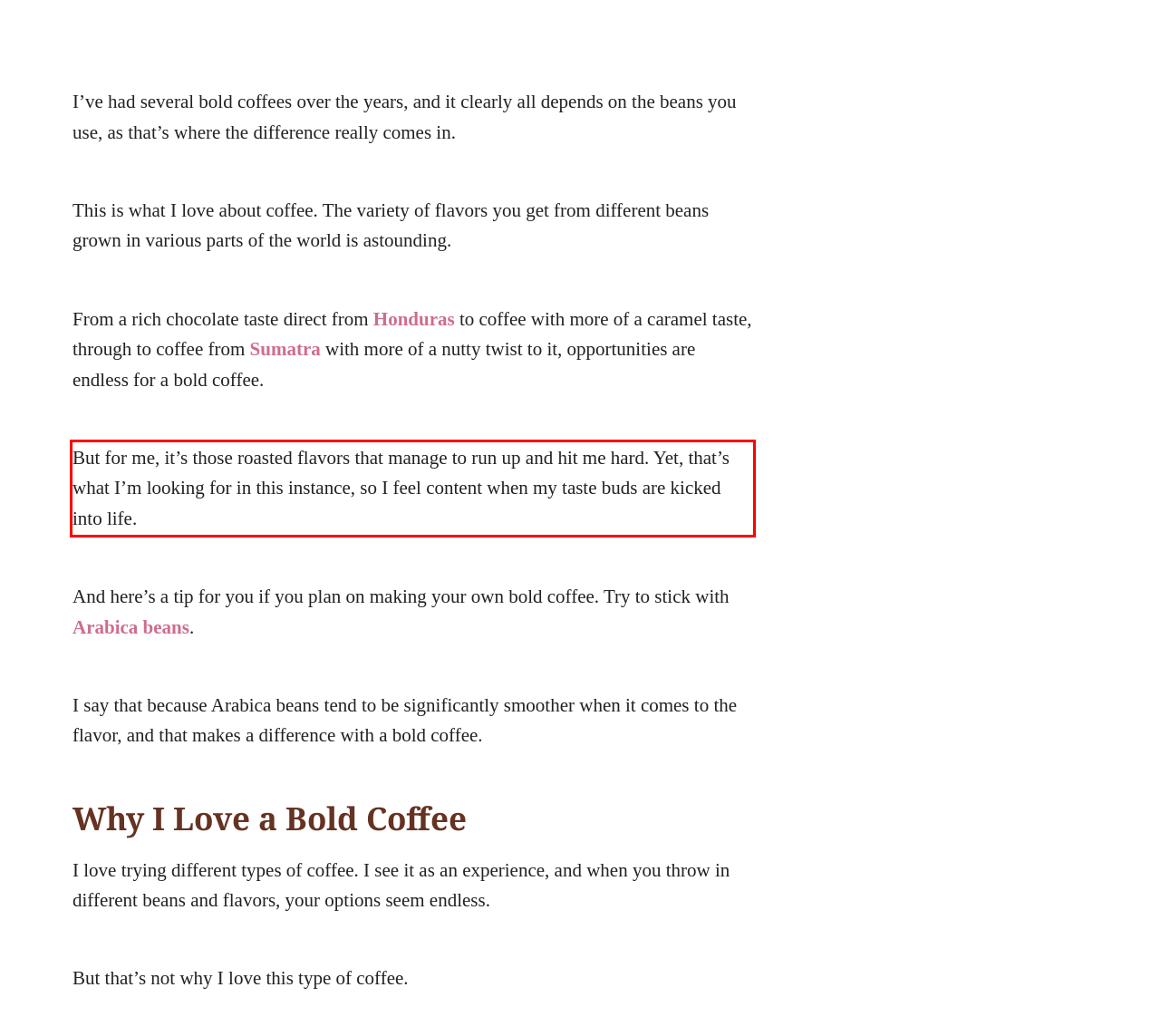With the given screenshot of a webpage, locate the red rectangle bounding box and extract the text content using OCR.

But for me, it’s those roasted flavors that manage to run up and hit me hard. Yet, that’s what I’m looking for in this instance, so I feel content when my taste buds are kicked into life.